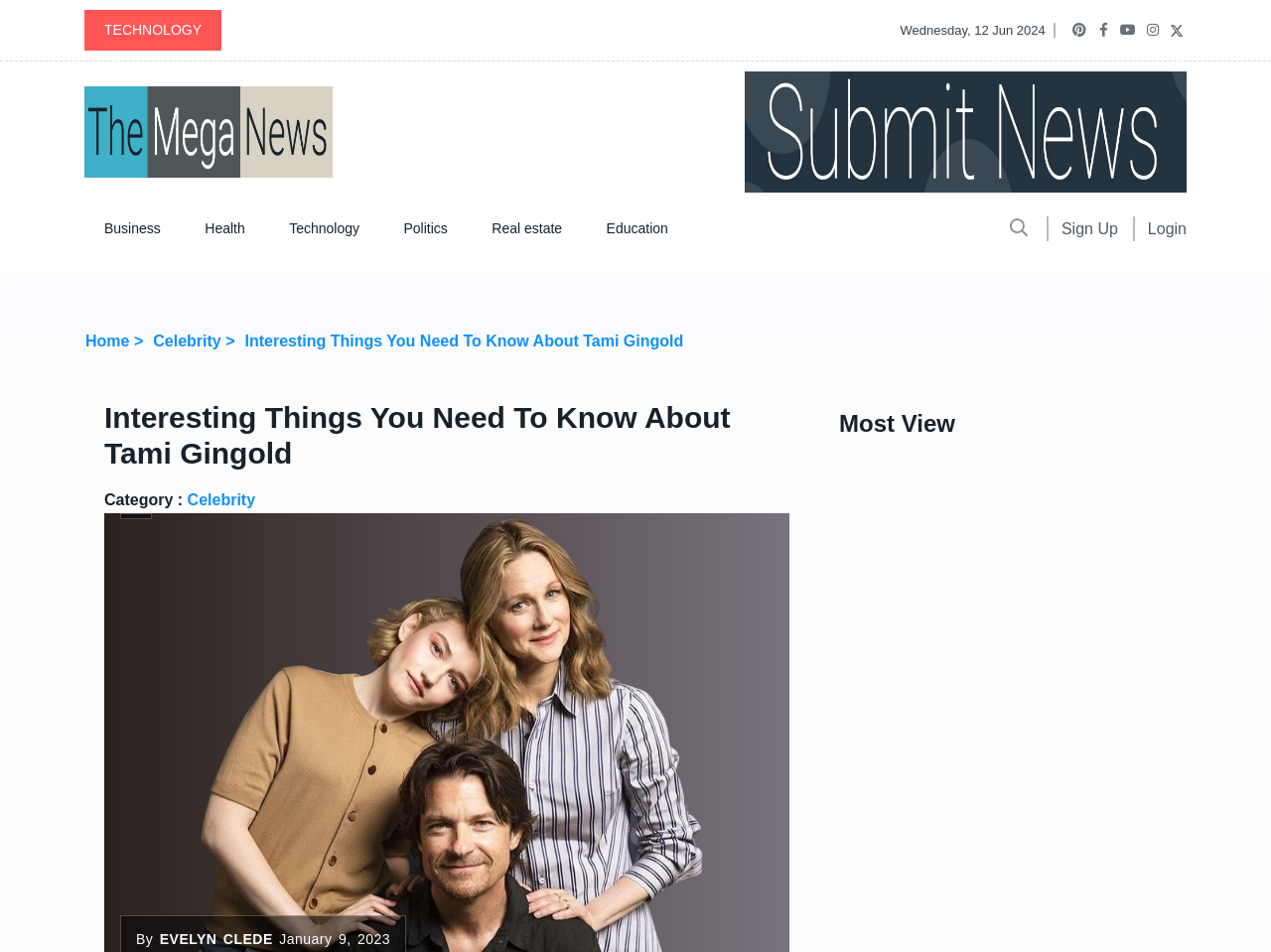Provide an in-depth caption for the webpage.

The webpage is about Tami Gingold, an actress, and provides key facts about her. At the top, there is a section with several links to different categories, including Technology, Business, Health, Politics, Real estate, and Education. Below this section, there is a banner image that spans across the top of the page. 

To the left of the banner, there is a smaller image. Below the banner, there are two columns of content. The left column has a heading that reads "Home > Celebrity >", indicating the current page's location within the website's hierarchy. Below this heading, there is a title that reads "Interesting Things You Need To Know About Tami Gingold". 

The right column has a heading that reads "Most View", suggesting a list of popular articles or content. Below this heading, the content is not specified in the accessibility tree. 

At the bottom of the page, there is a section with information about the article, including the category "Celebrity", the author, and the publication date, January 9, 2023. There are also links to sign up and log in to the website.